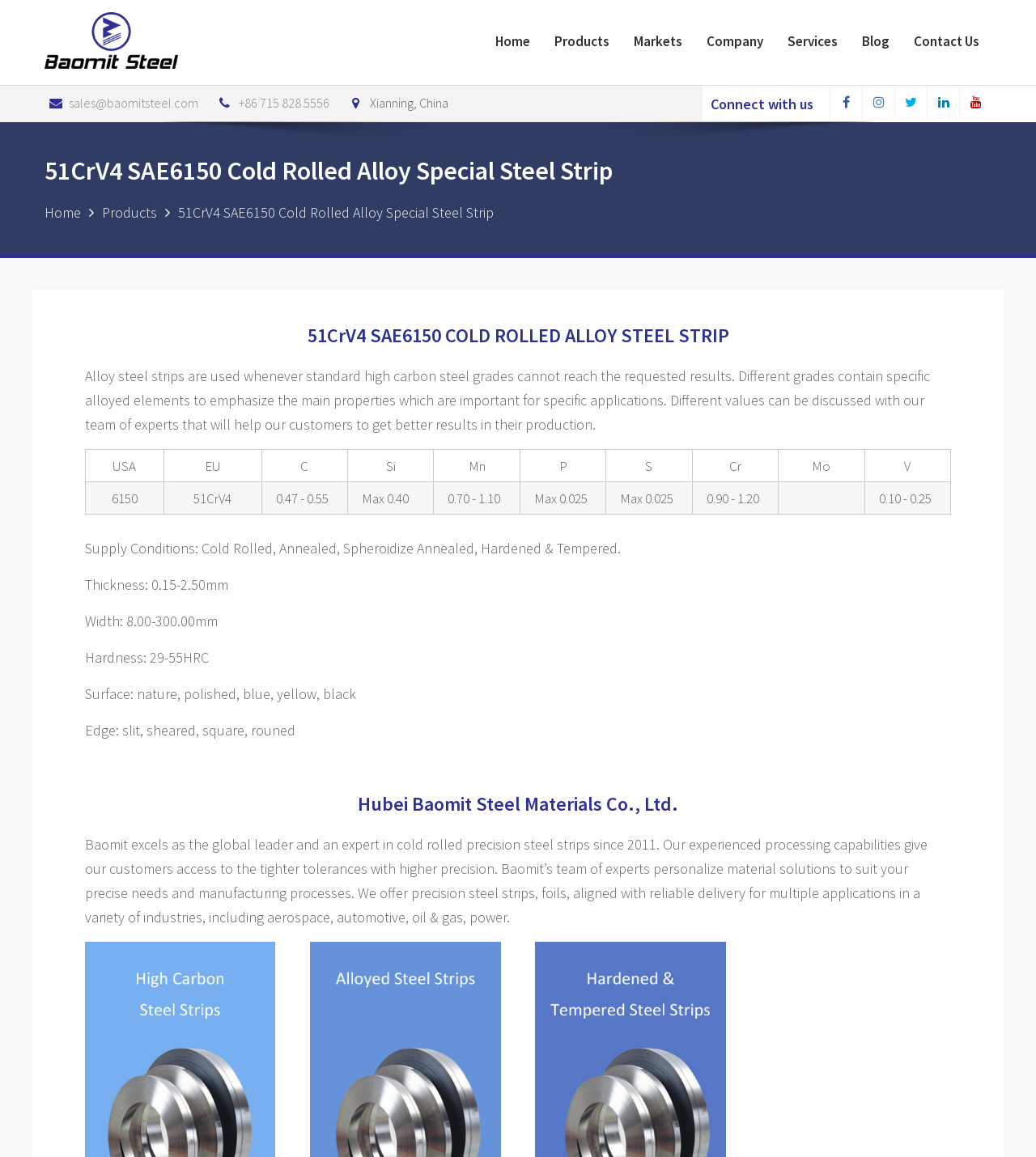Locate the bounding box coordinates of the element you need to click to accomplish the task described by this instruction: "Contact us through email".

[0.043, 0.082, 0.191, 0.096]